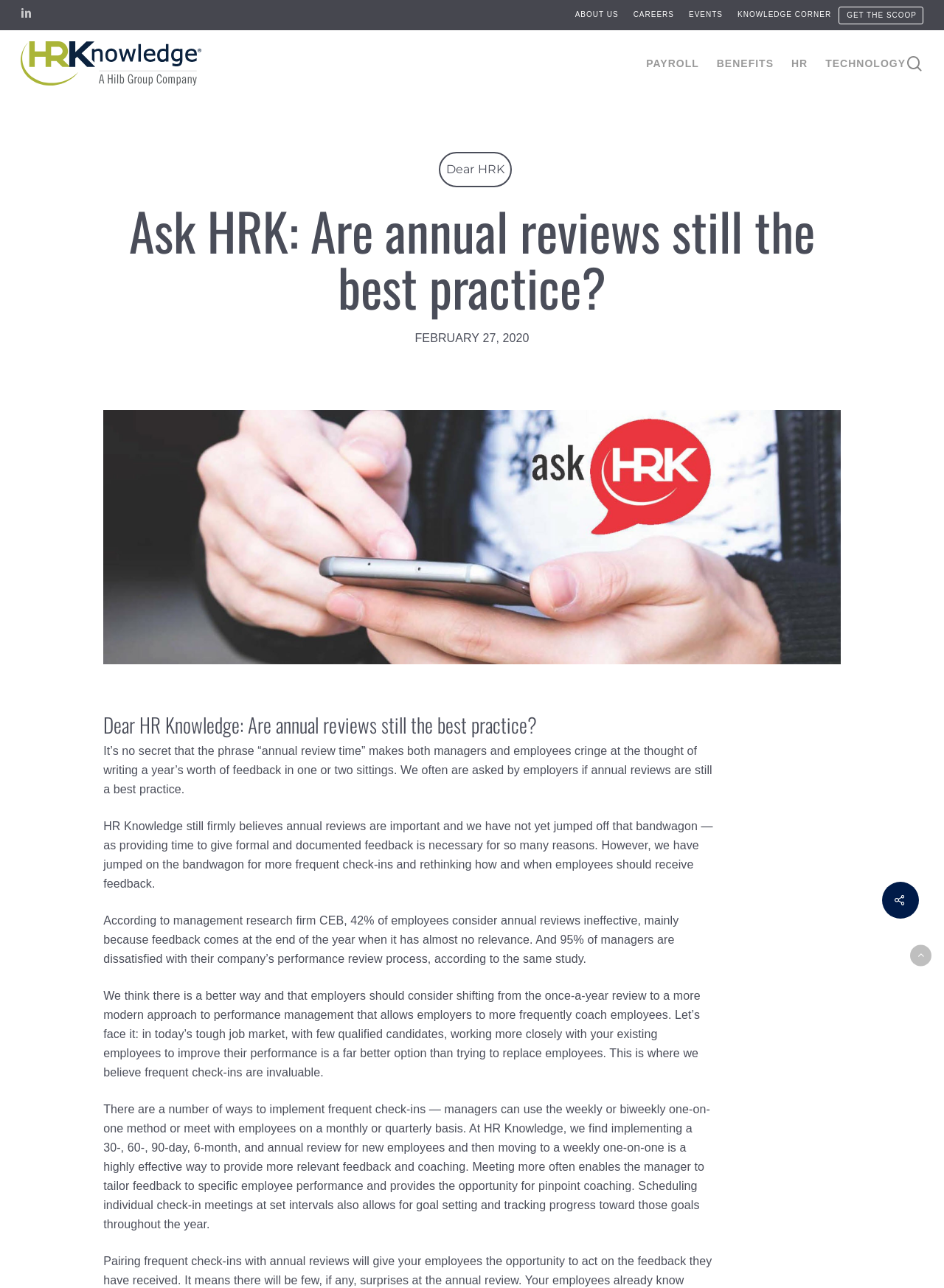What is the name of the company that provides HR knowledge?
Please answer the question with as much detail as possible using the screenshot.

The company that provides HR knowledge is HR Knowledge, as indicated by the link 'HR Knowledge' at the top of the webpage and the image 'HR Knowledge' with the same bounding box coordinates.